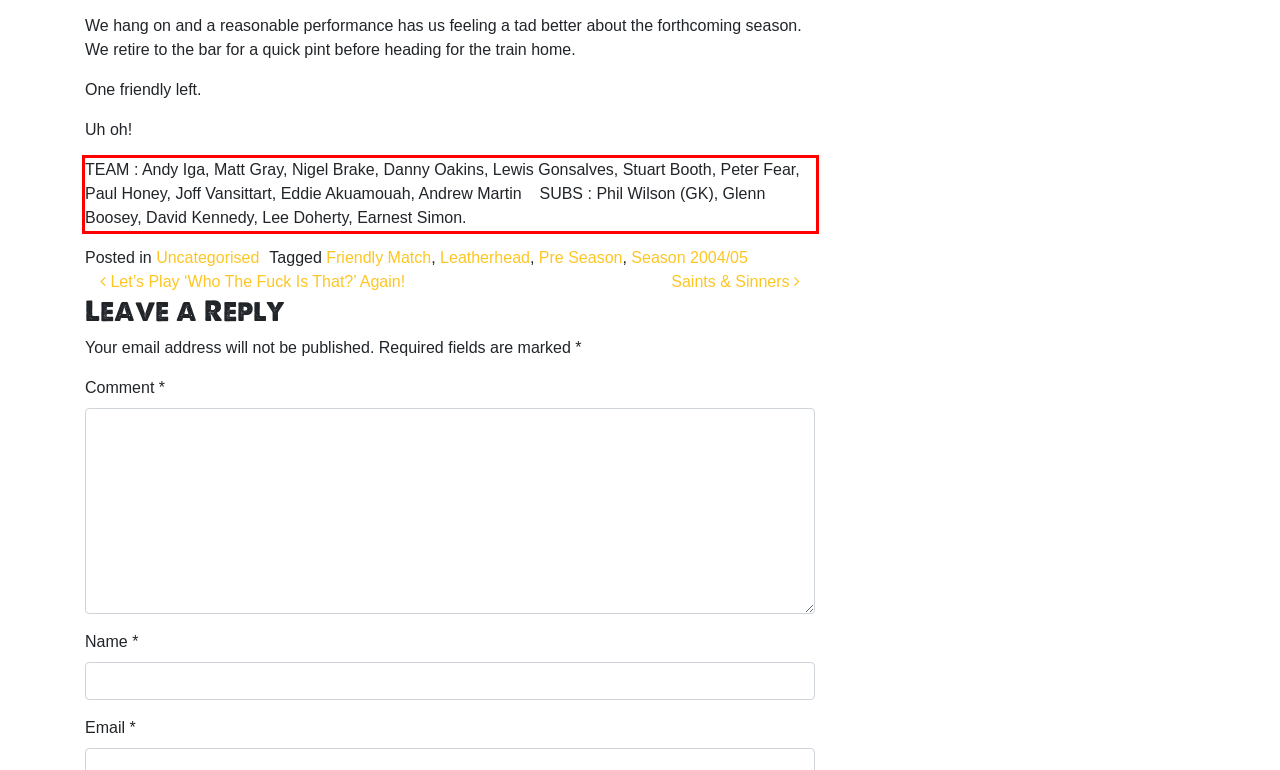Given a screenshot of a webpage containing a red rectangle bounding box, extract and provide the text content found within the red bounding box.

TEAM : Andy Iga, Matt Gray, Nigel Brake, Danny Oakins, Lewis Gonsalves, Stuart Booth, Peter Fear, Paul Honey, Joff Vansittart, Eddie Akuamouah, Andrew Martin SUBS : Phil Wilson (GK), Glenn Boosey, David Kennedy, Lee Doherty, Earnest Simon.